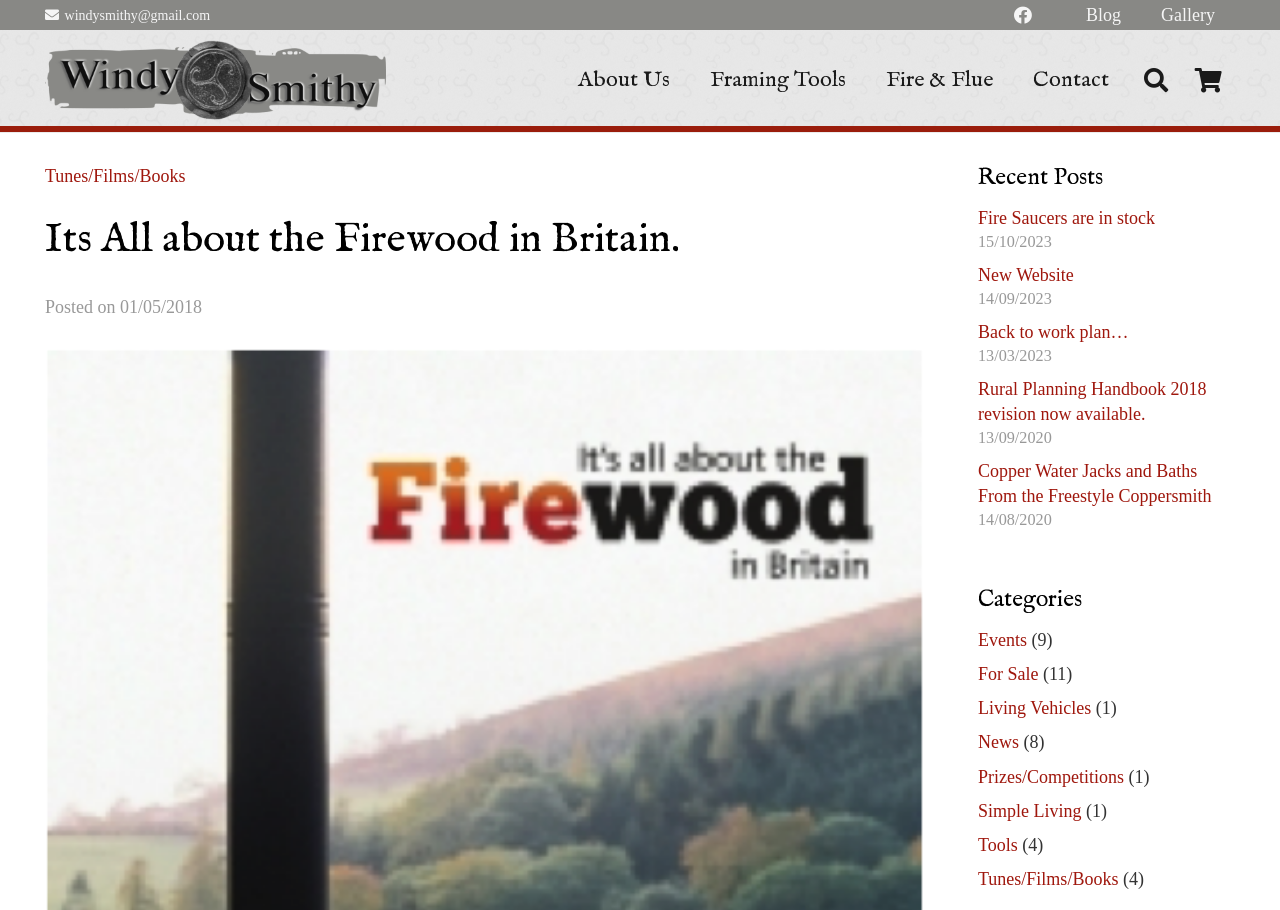What is the date of the most recent post?
Please look at the screenshot and answer in one word or a short phrase.

15/10/2023